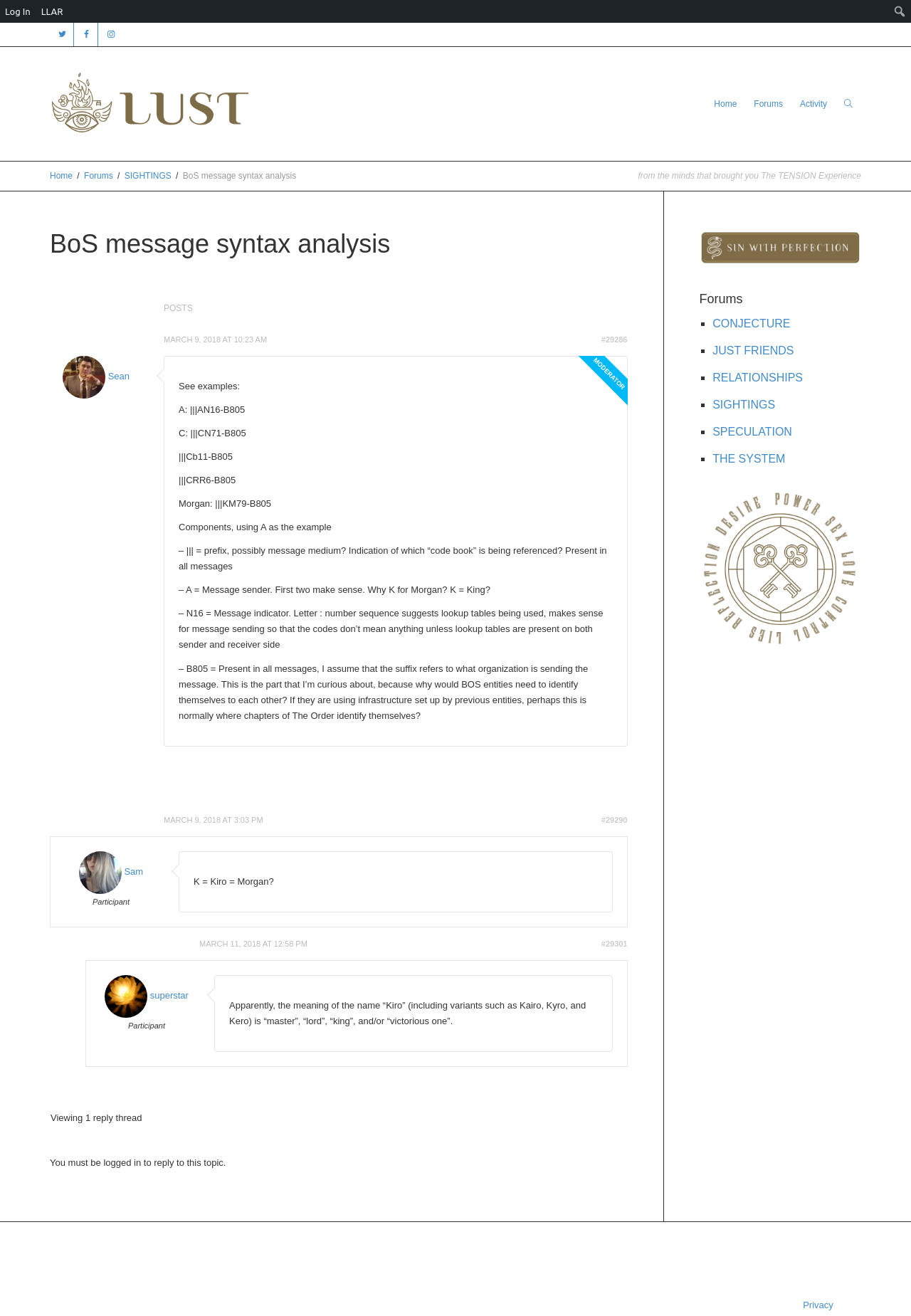Find the bounding box coordinates for the area that should be clicked to accomplish the instruction: "Go to the SIGHTINGS page".

[0.782, 0.303, 0.851, 0.312]